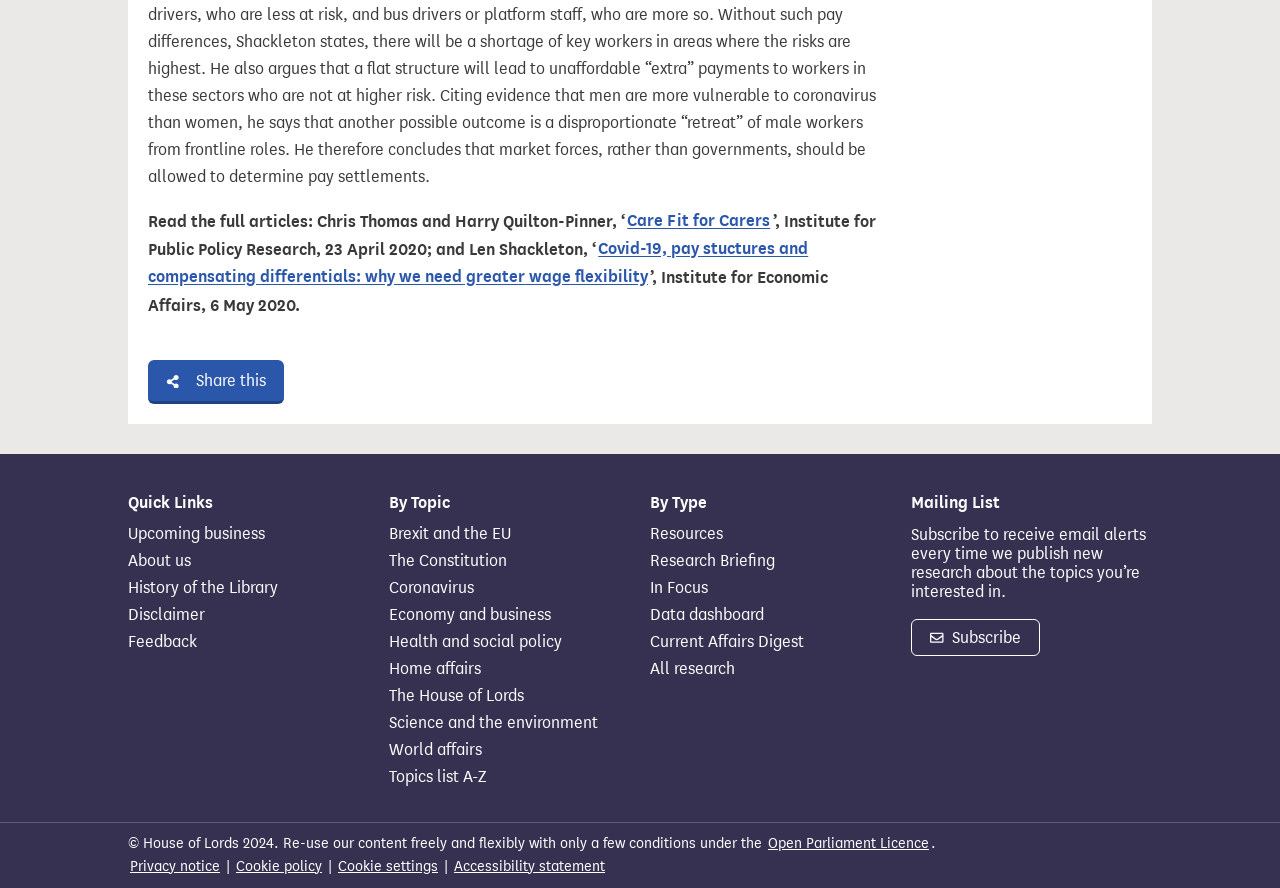Given the description Share this, predict the bounding box coordinates of the UI element. Ensure the coordinates are in the format (top-left x, top-left y, bottom-right x, bottom-right y) and all values are between 0 and 1.

[0.116, 0.405, 0.221, 0.455]